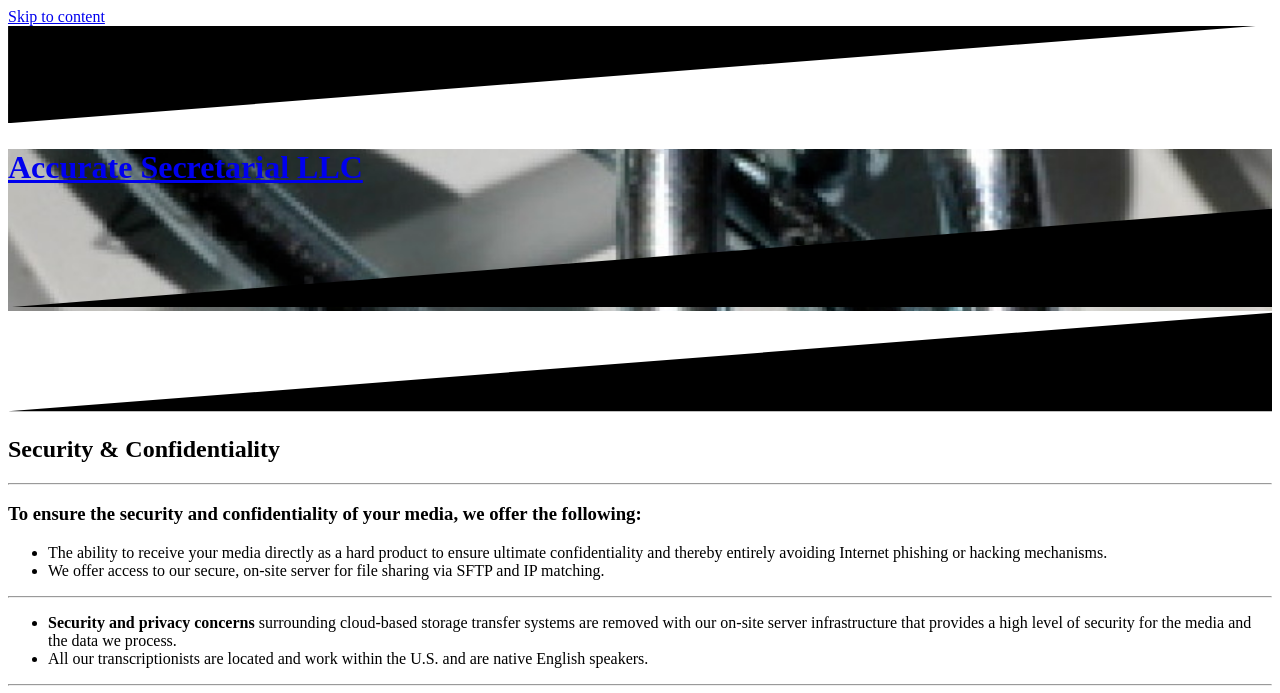Give a one-word or short phrase answer to the question: 
What is the main service offered by Accurate Secretarial LLC?

Security and confidentiality